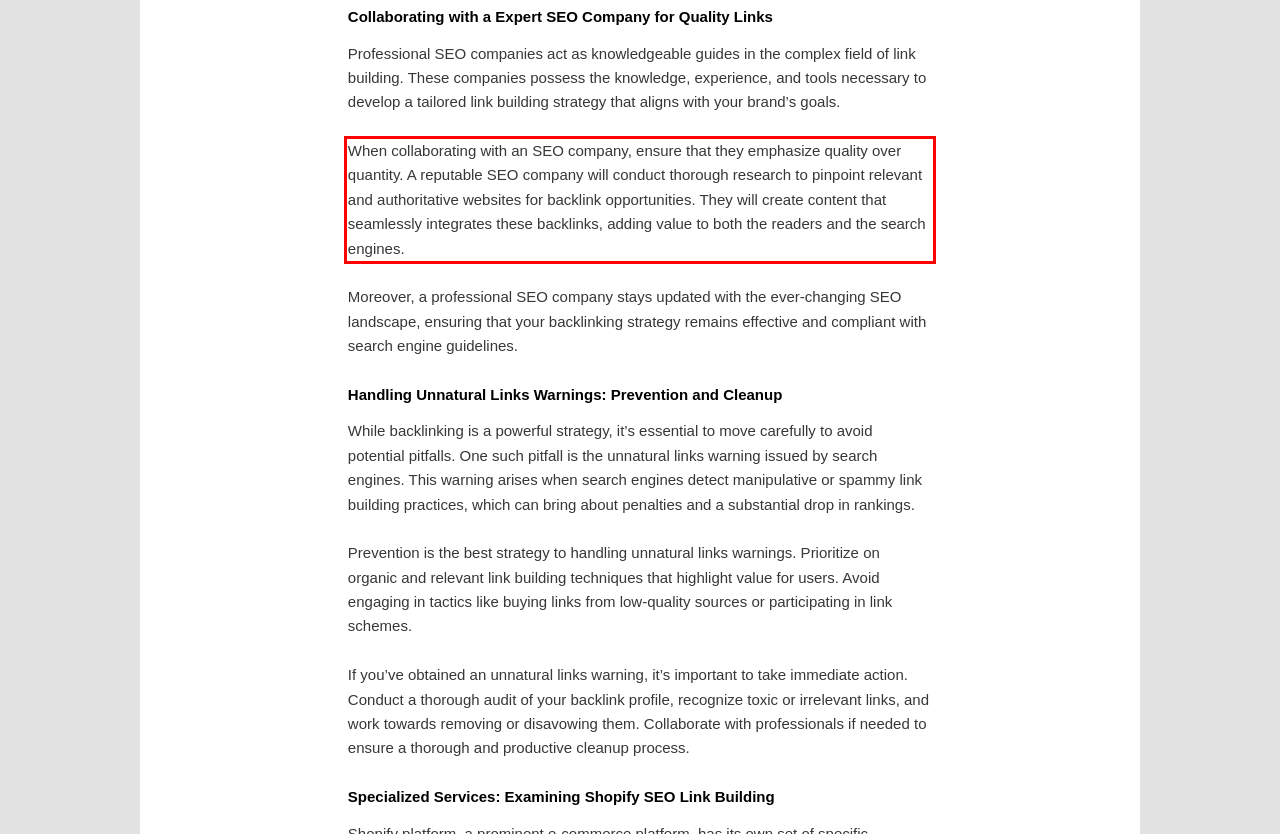Please perform OCR on the text within the red rectangle in the webpage screenshot and return the text content.

When collaborating with an SEO company, ensure that they emphasize quality over quantity. A reputable SEO company will conduct thorough research to pinpoint relevant and authoritative websites for backlink opportunities. They will create content that seamlessly integrates these backlinks, adding value to both the readers and the search engines.